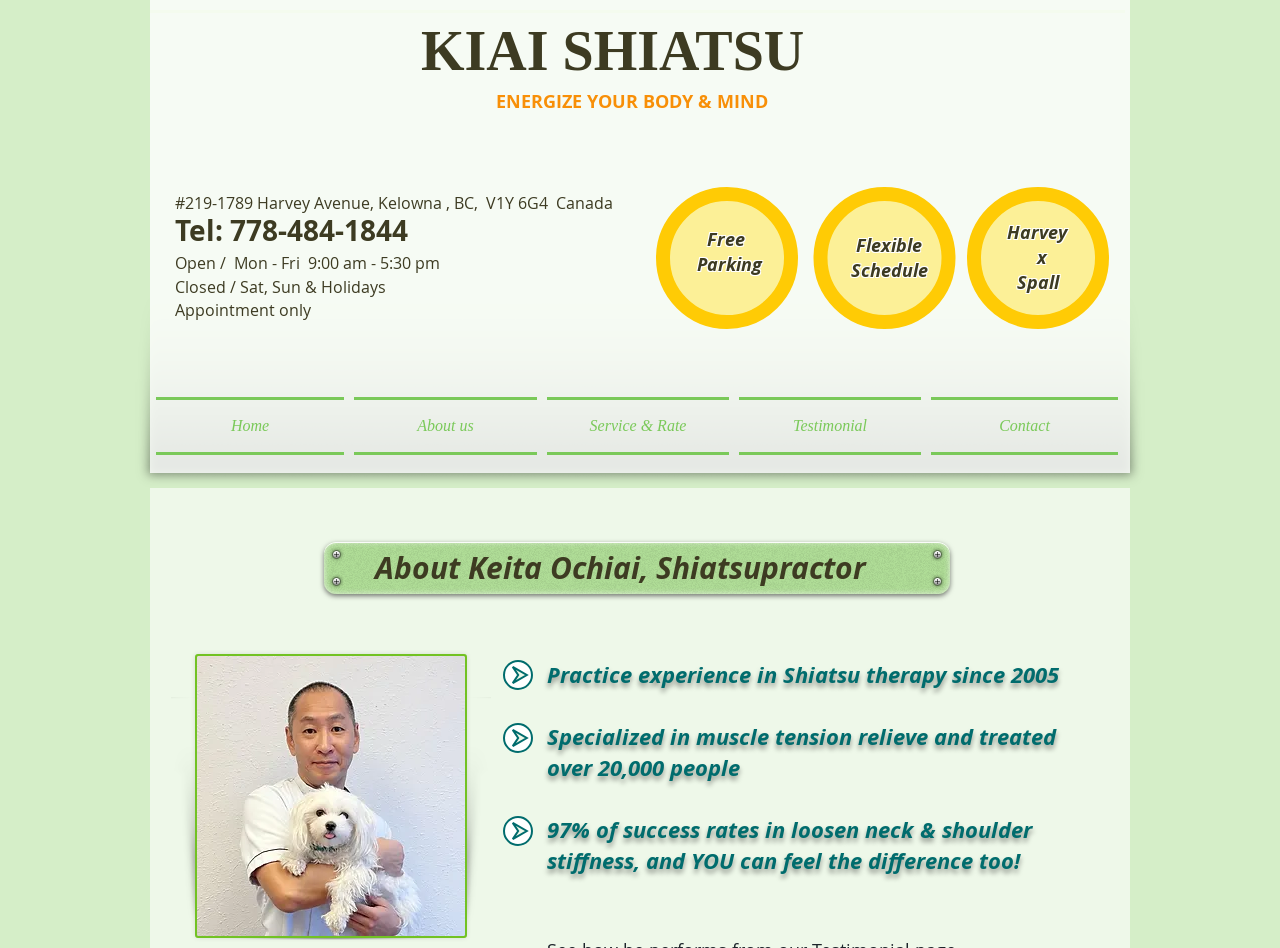Determine the bounding box coordinates (top-left x, top-left y, bottom-right x, bottom-right y) of the UI element described in the following text: About us

[0.273, 0.419, 0.423, 0.48]